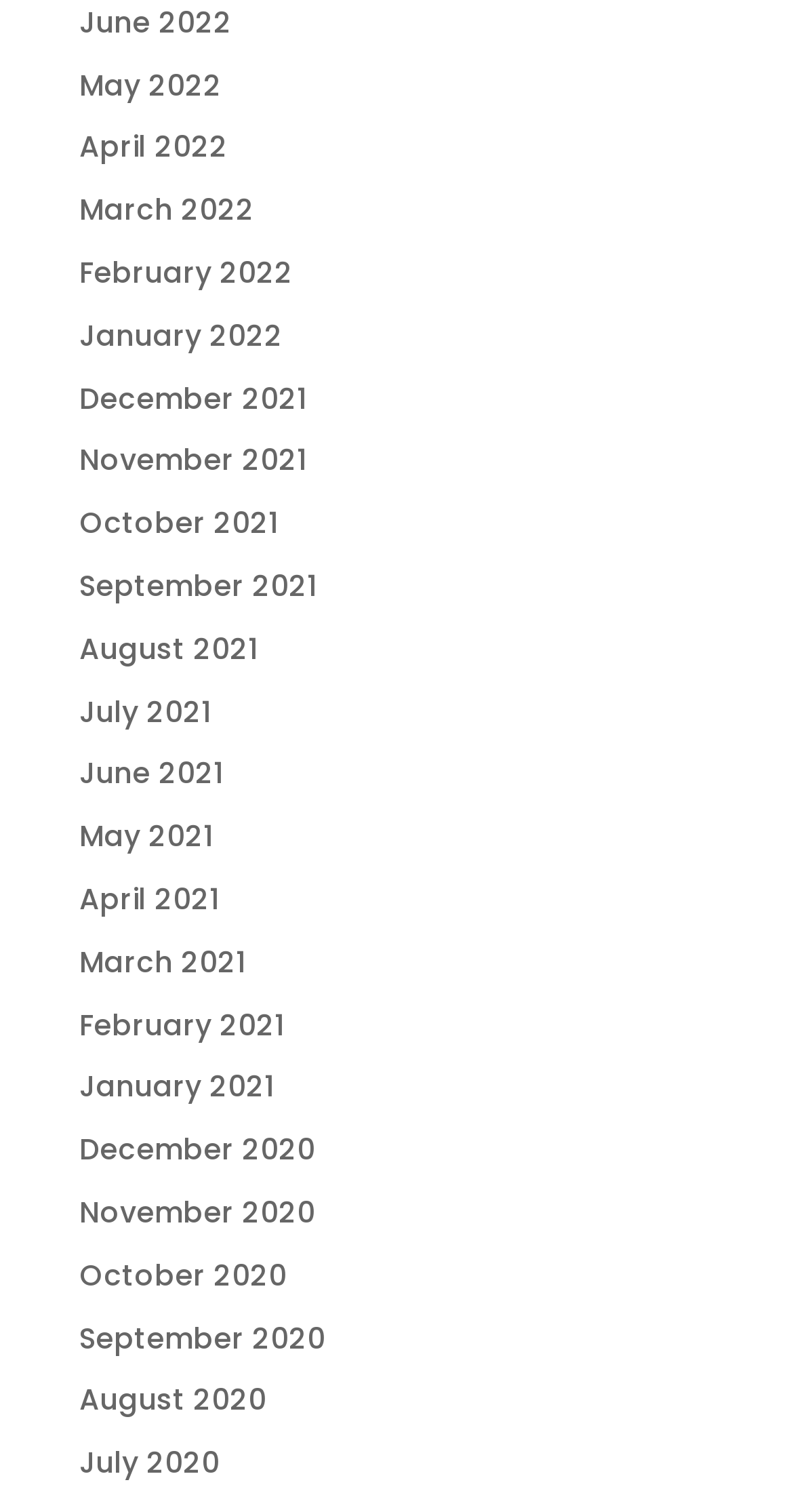Identify the bounding box coordinates of the area you need to click to perform the following instruction: "view January 2022".

[0.1, 0.208, 0.356, 0.235]